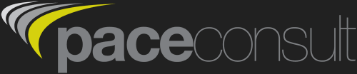Describe all the important aspects and features visible in the image.

The image features the logo of Pace Consult, a consulting firm based in London, Essex, UK. The logo is designed with a sleek and modern aesthetic, incorporating a stylized graphic element that features a dynamic, flowing shape in yellow and shades of gray. The text "pace" is presented in lowercase letters, while "consult" appears in a lighter shade, creating a subtle contrast. This logo reflects the company's focus on innovation and professionalism in the consulting field, particularly as they engage in areas such as acoustic specialty services. The design's clean lines and bold colors contribute to a contemporary and approachable brand identity.